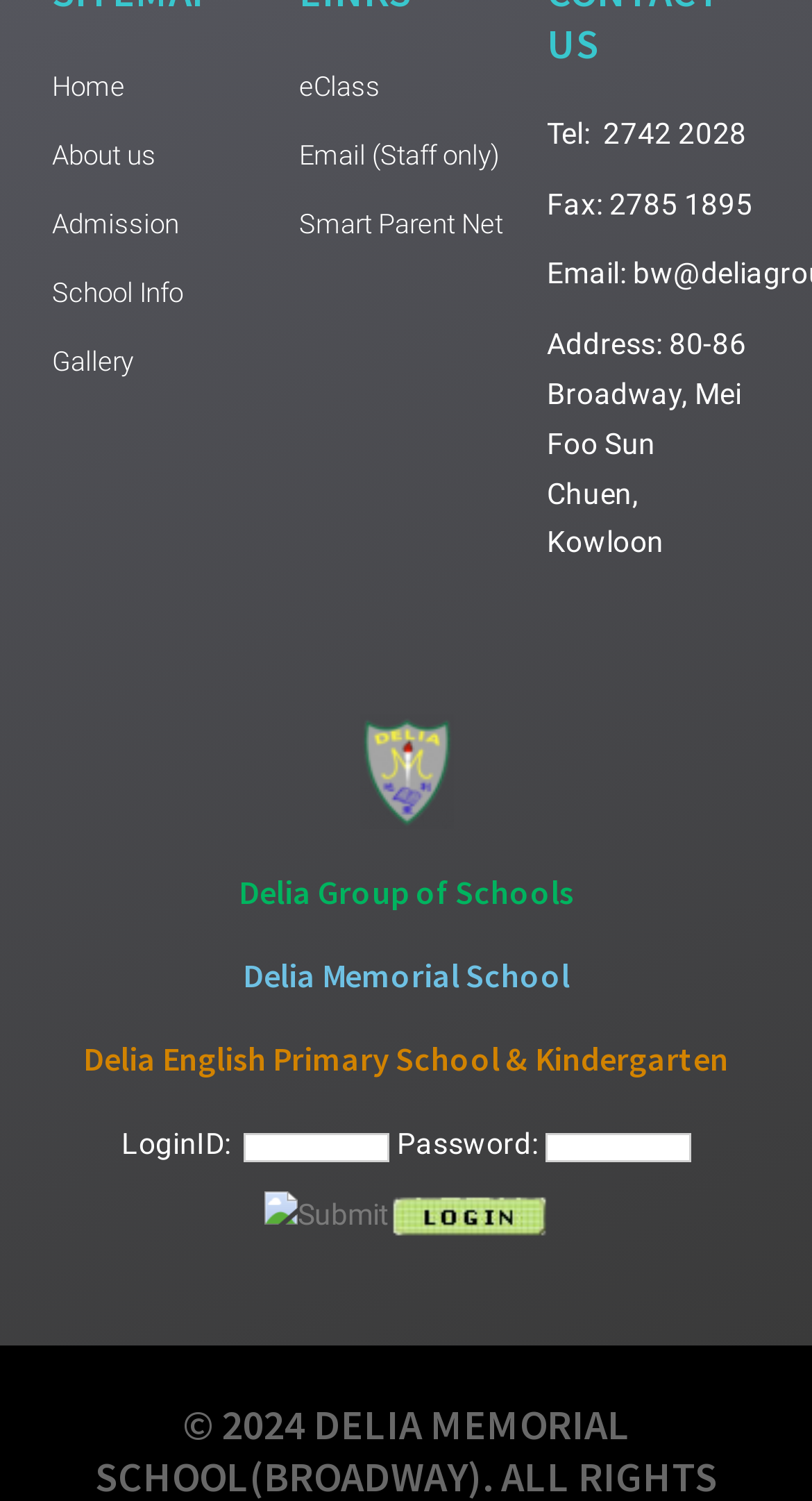What is the login credential required for submission?
Answer the question using a single word or phrase, according to the image.

LoginID and Password